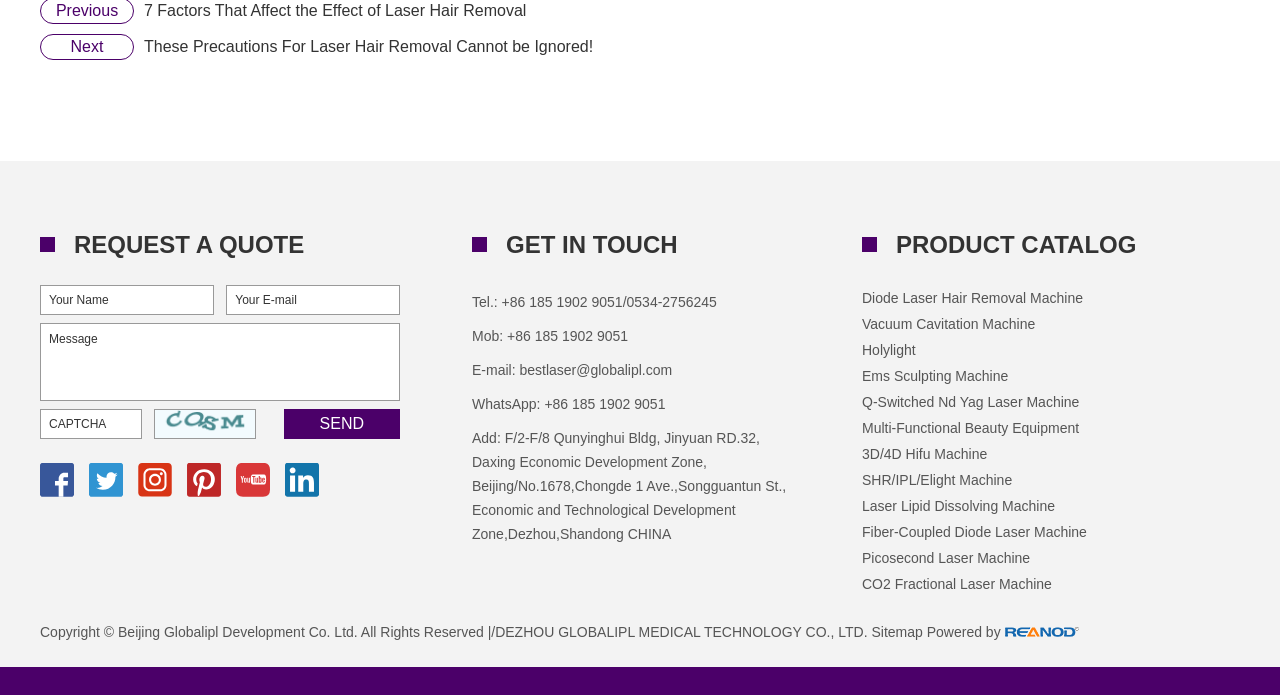What is the function of the 'SEND' button?
From the details in the image, provide a complete and detailed answer to the question.

The 'SEND' button is part of a contact form that allows users to send a message to the company. When clicked, it submits the user's input, including their name, email, message, and CAPTCHA, to the company.